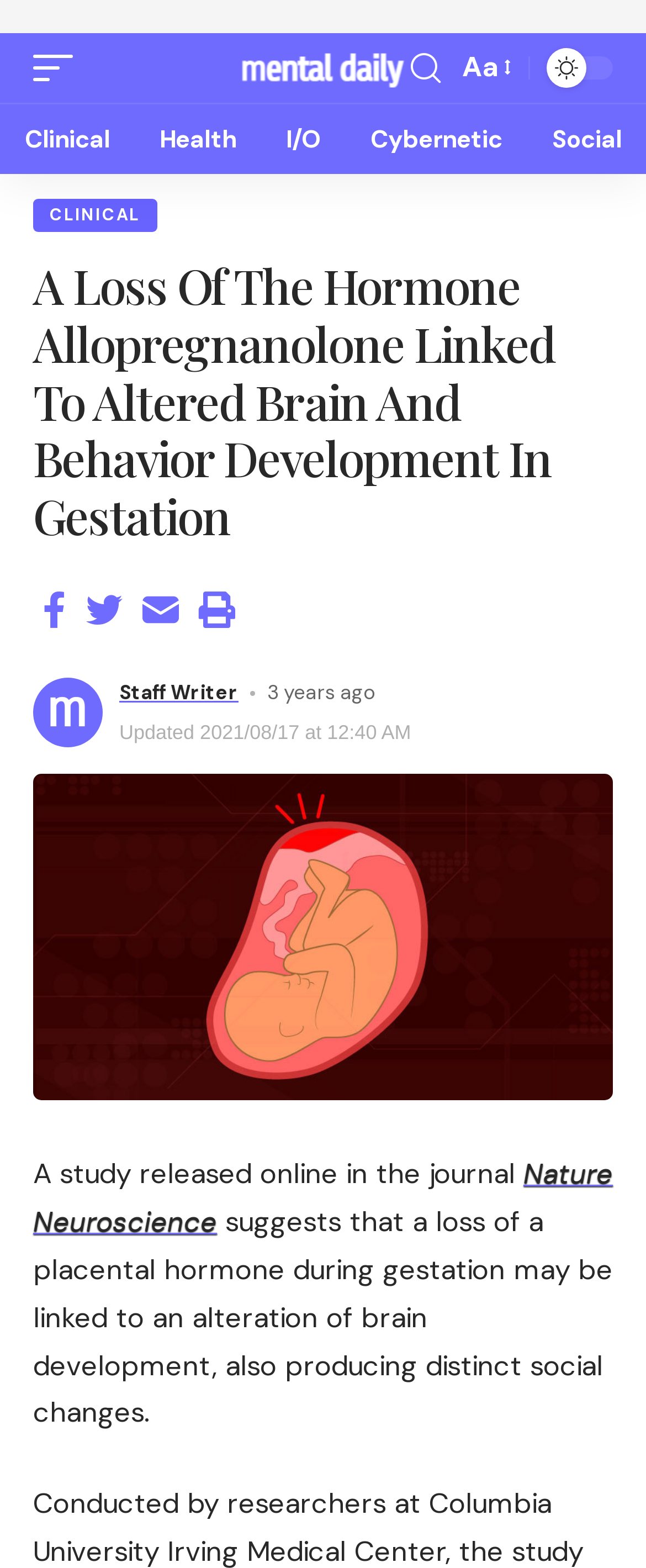What is the name of the publication?
Please provide a comprehensive answer based on the details in the screenshot.

I found the image with the text 'Mental Daily' which is likely the logo of the publication, indicating that the name of the publication is 'Mental Daily'.